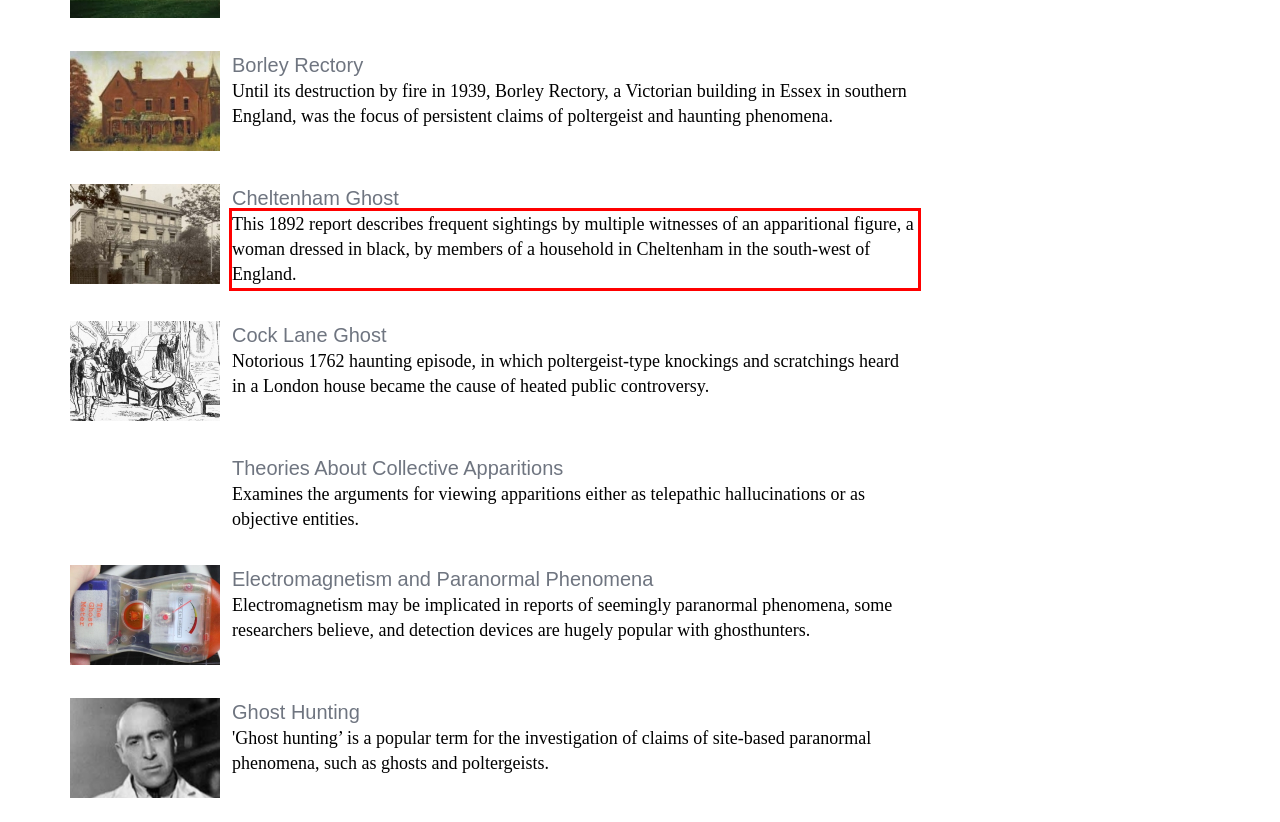Given a screenshot of a webpage, identify the red bounding box and perform OCR to recognize the text within that box.

This 1892 report describes frequent sightings by multiple witnesses of an apparitional figure, a woman dressed in black, by members of a household in Cheltenham in the south-west of England.